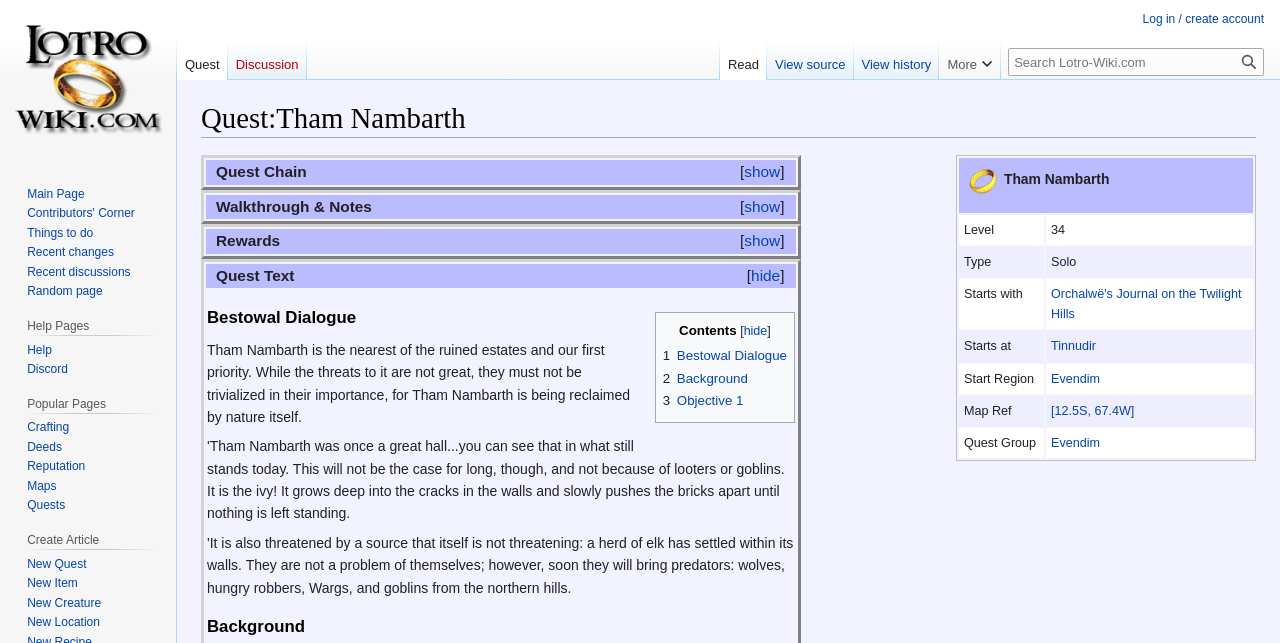Predict the bounding box coordinates of the area that should be clicked to accomplish the following instruction: "Visit the main page". The bounding box coordinates should consist of four float numbers between 0 and 1, i.e., [left, top, right, bottom].

[0.006, 0.0, 0.131, 0.249]